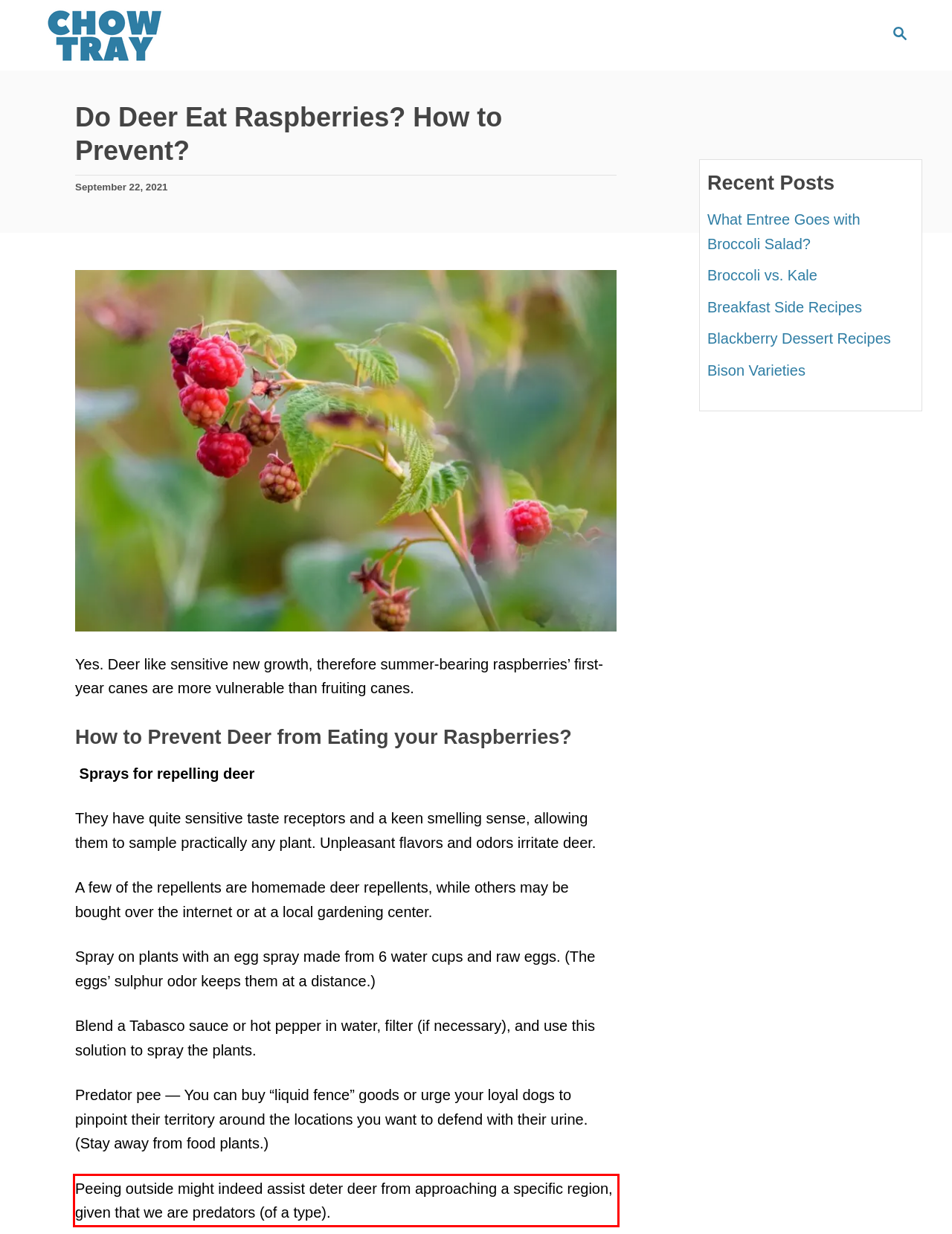There is a UI element on the webpage screenshot marked by a red bounding box. Extract and generate the text content from within this red box.

Peeing outside might indeed assist deter deer from approaching a specific region, given that we are predators (of a type).